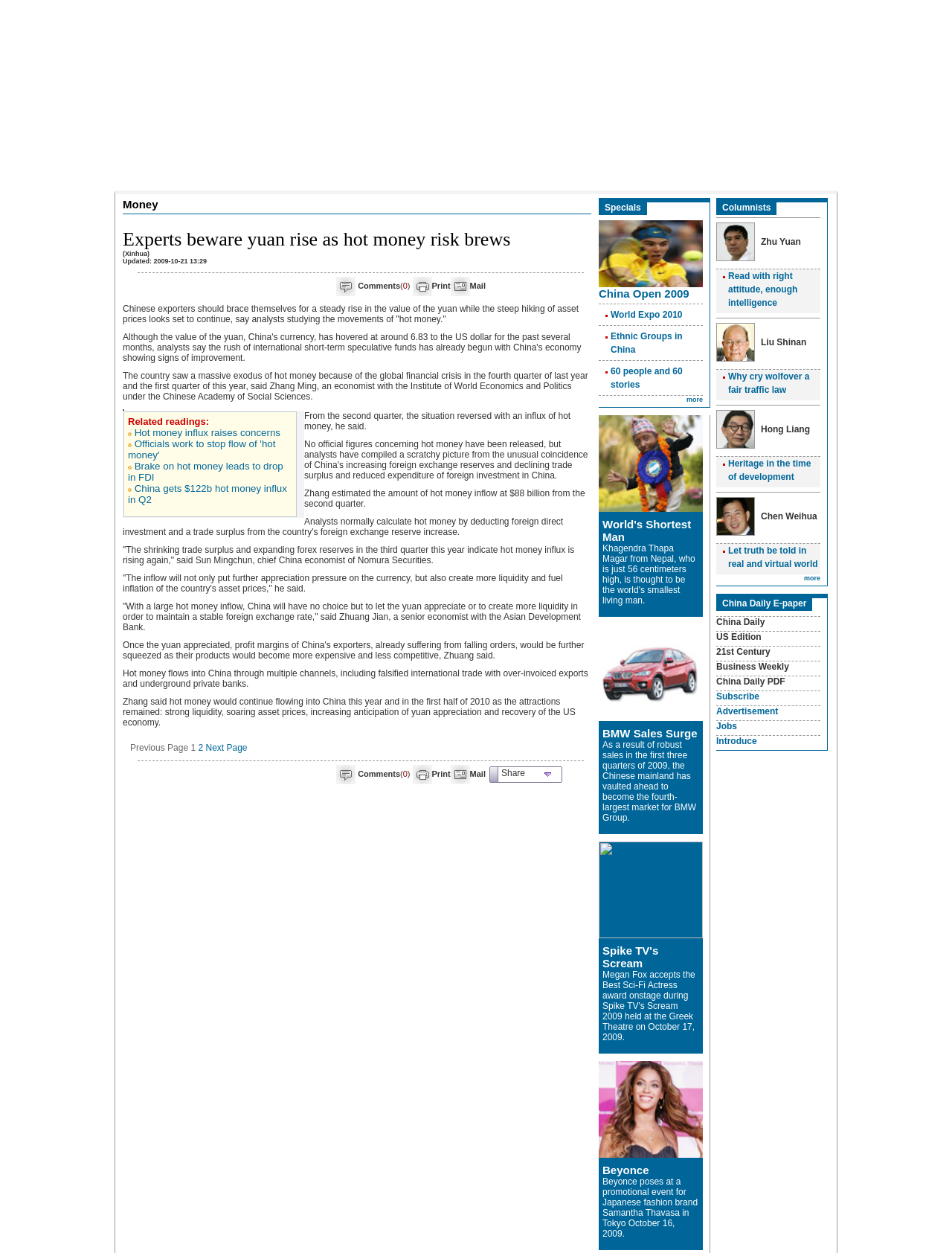Please answer the following question as detailed as possible based on the image: 
Who is Zhang Ming?

Zhang Ming is mentioned in the article as an economist with the Institute of World Economics and Politics under the Chinese Academy of Social Sciences. He is quoted in the article discussing the hot money inflow into China.